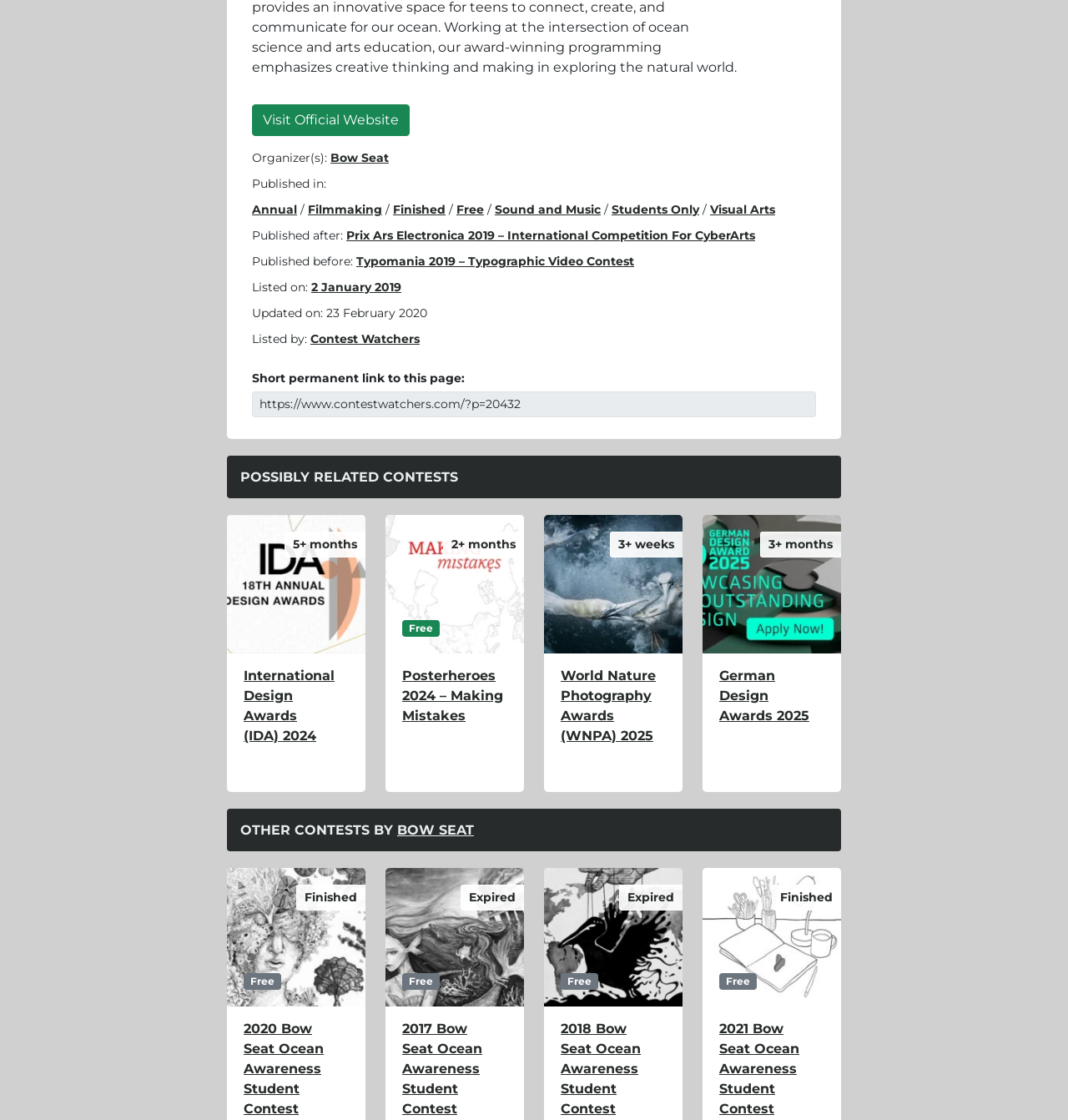What is the source of the image for the World Nature Photography Awards (WNPA) 2025 contest?
Please provide a comprehensive answer to the question based on the webpage screenshot.

I found the answer by looking at the article section, where it lists a figure for the World Nature Photography Awards (WNPA) 2025 contest, but it does not provide the source of the image.